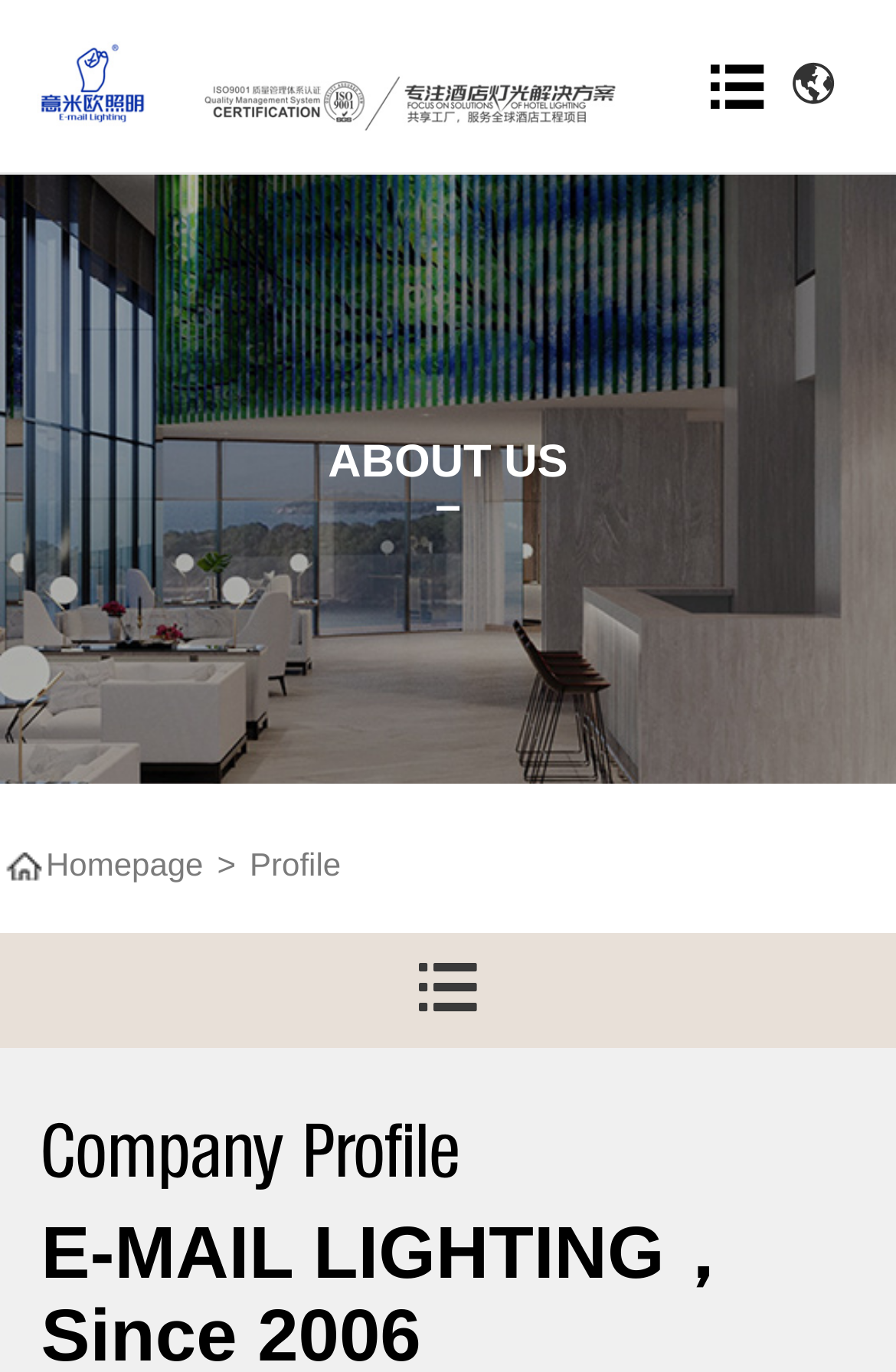Please examine the image and answer the question with a detailed explanation:
What is the company name?

The company name can be found on the top of the webpage, where the logo is located. It is written in a prominent font and is the main title of the webpage.